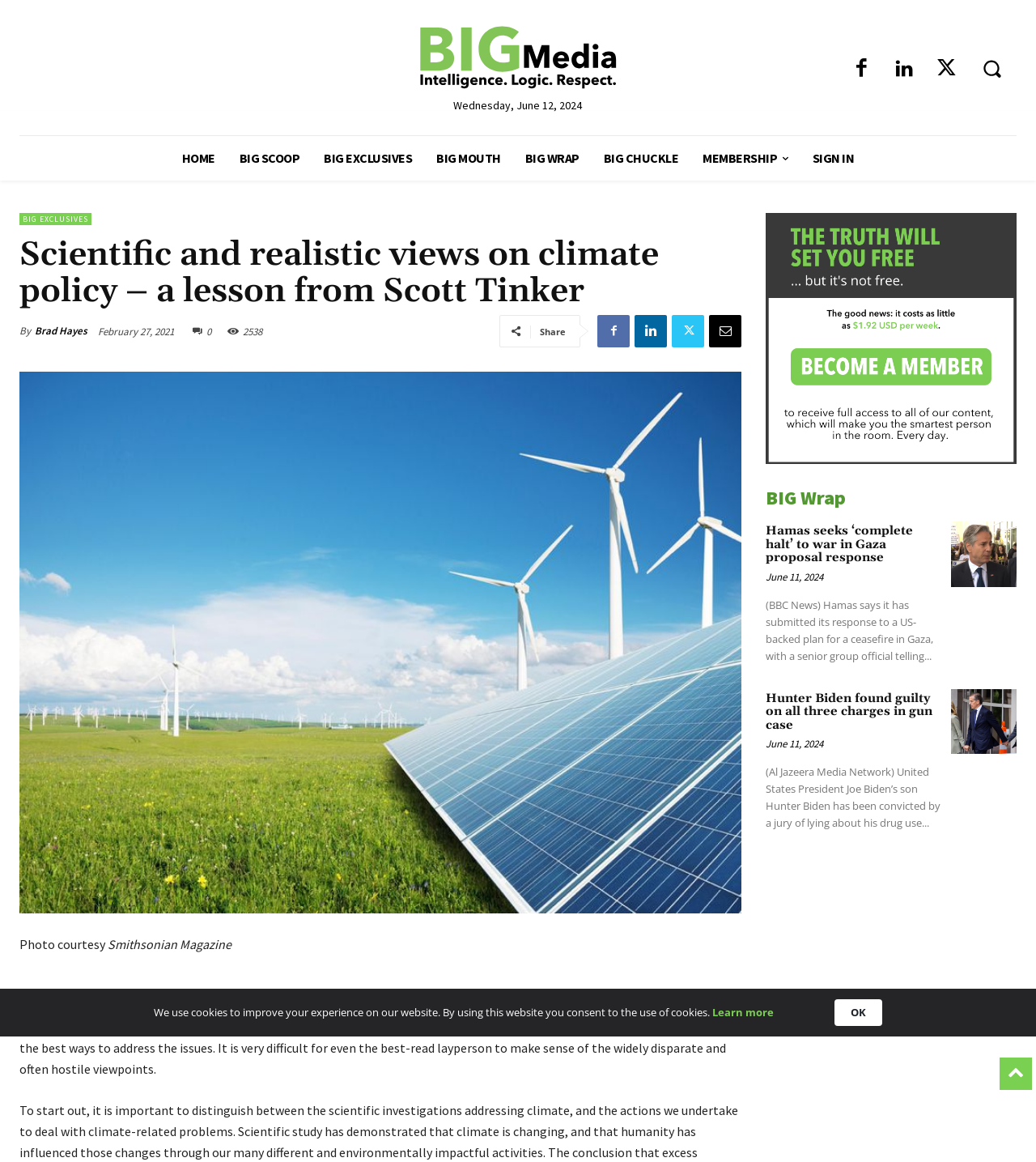Locate the bounding box coordinates of the segment that needs to be clicked to meet this instruction: "Share the article".

[0.521, 0.28, 0.546, 0.29]